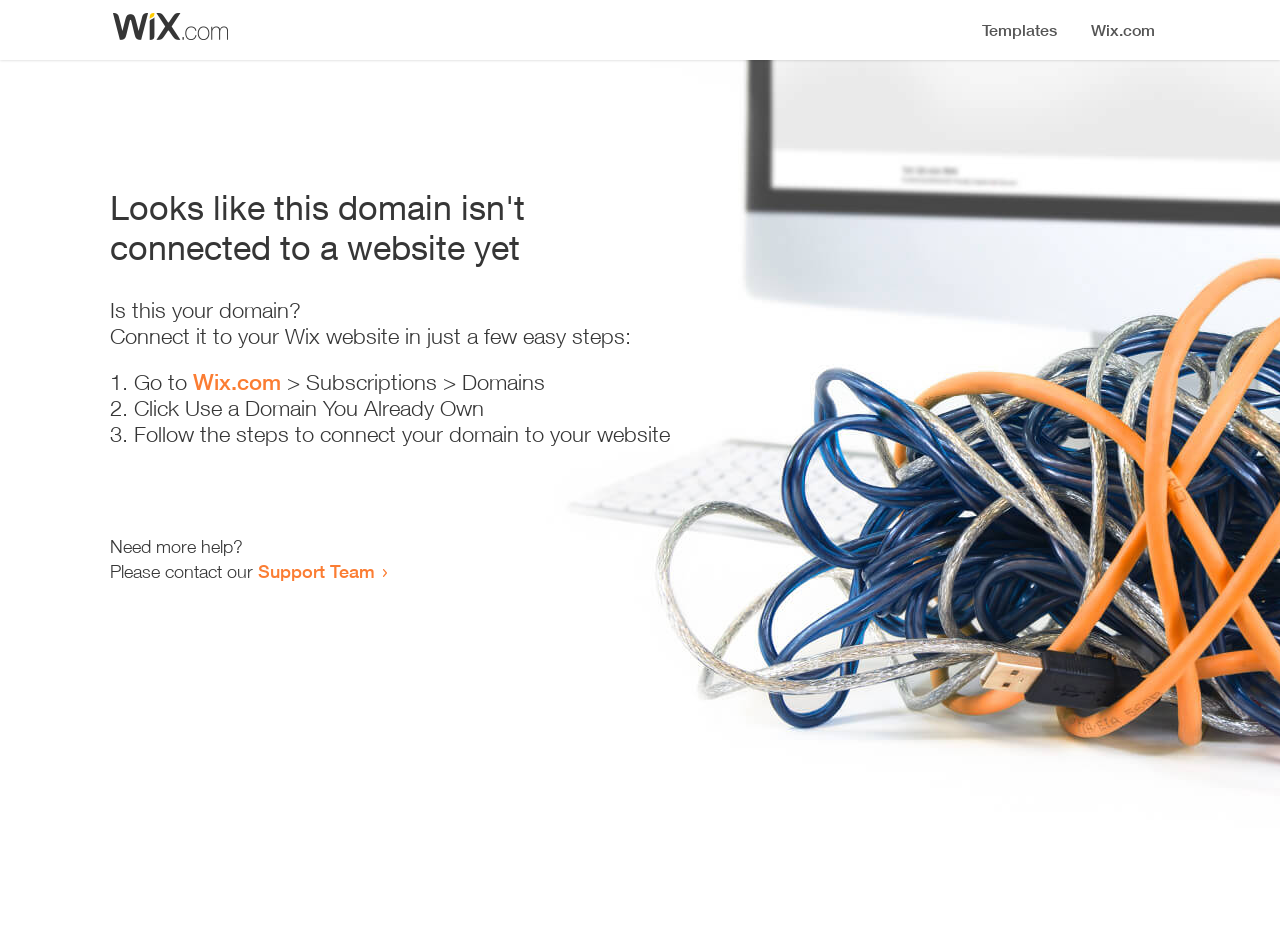Reply to the question with a single word or phrase:
Is this webpage related to domain connection?

Yes